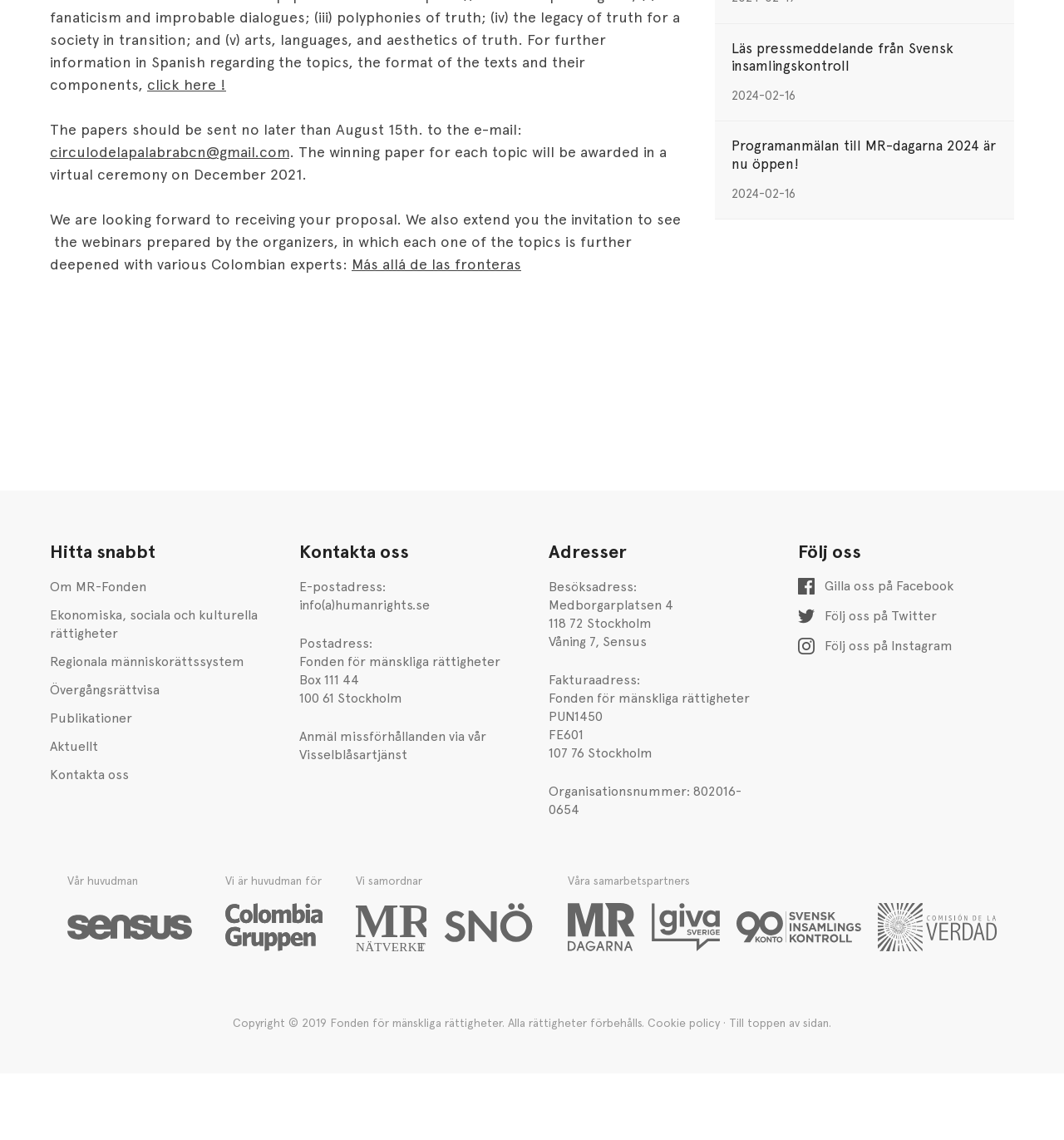Find the bounding box coordinates of the element to click in order to complete this instruction: "contact us". The bounding box coordinates must be four float numbers between 0 and 1, denoted as [left, top, right, bottom].

[0.047, 0.673, 0.121, 0.687]